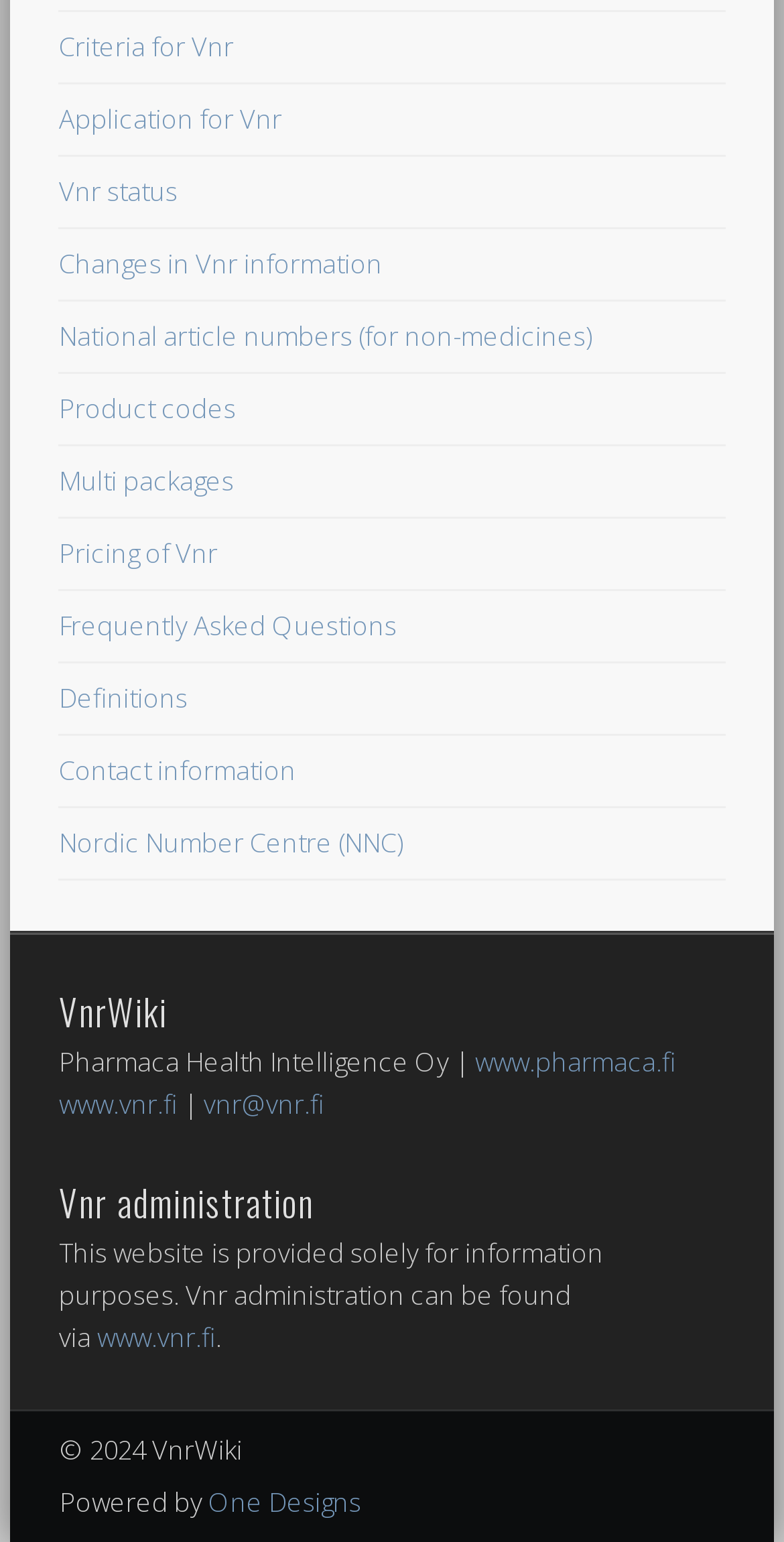Can you specify the bounding box coordinates of the area that needs to be clicked to fulfill the following instruction: "Visit the Nordic Number Centre"?

[0.075, 0.535, 0.513, 0.558]